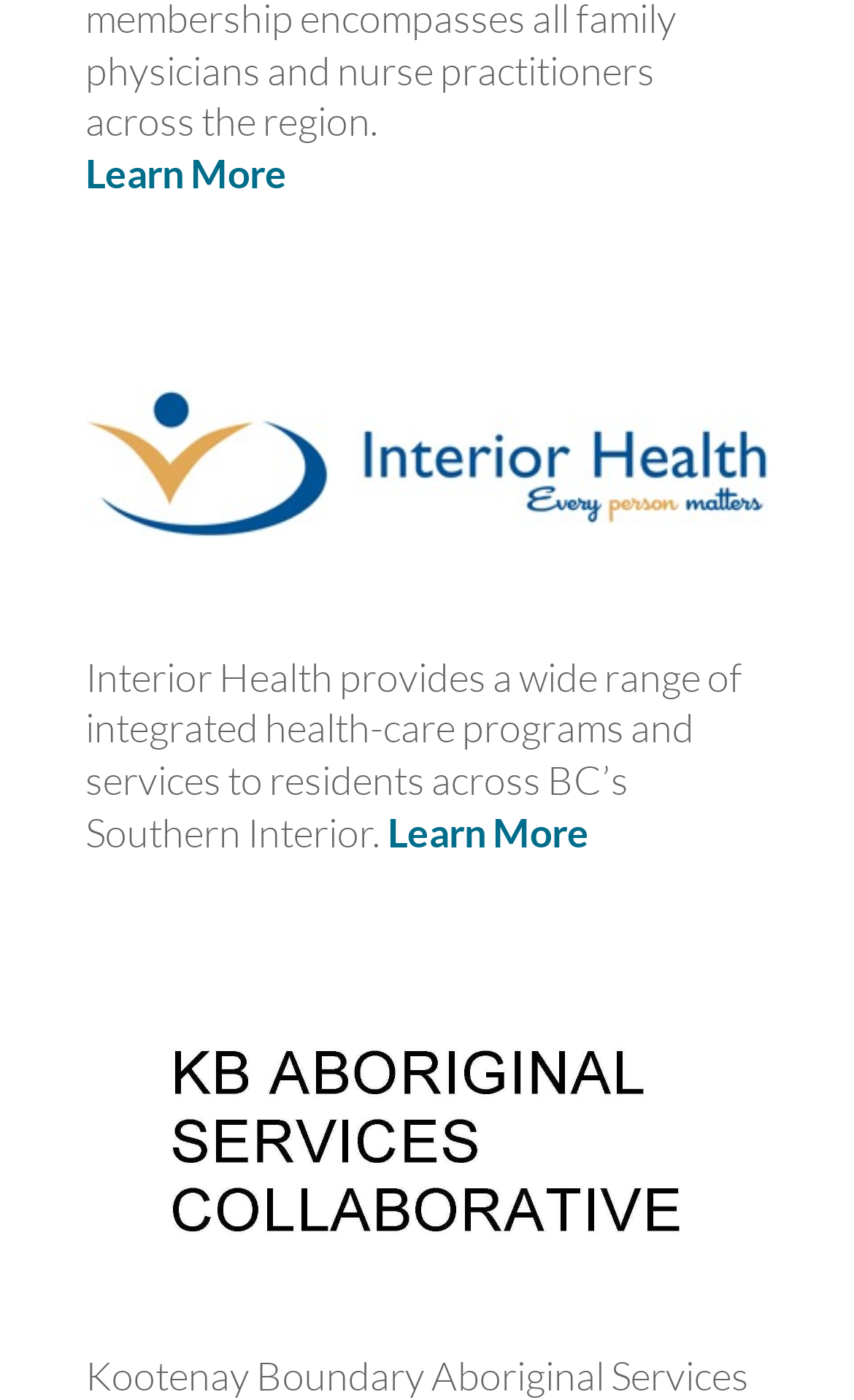Given the element description Learn More, identify the bounding box coordinates for the UI element on the webpage screenshot. The format should be (top-left x, top-left y, bottom-right x, bottom-right y), with values between 0 and 1.

[0.1, 0.107, 0.336, 0.141]